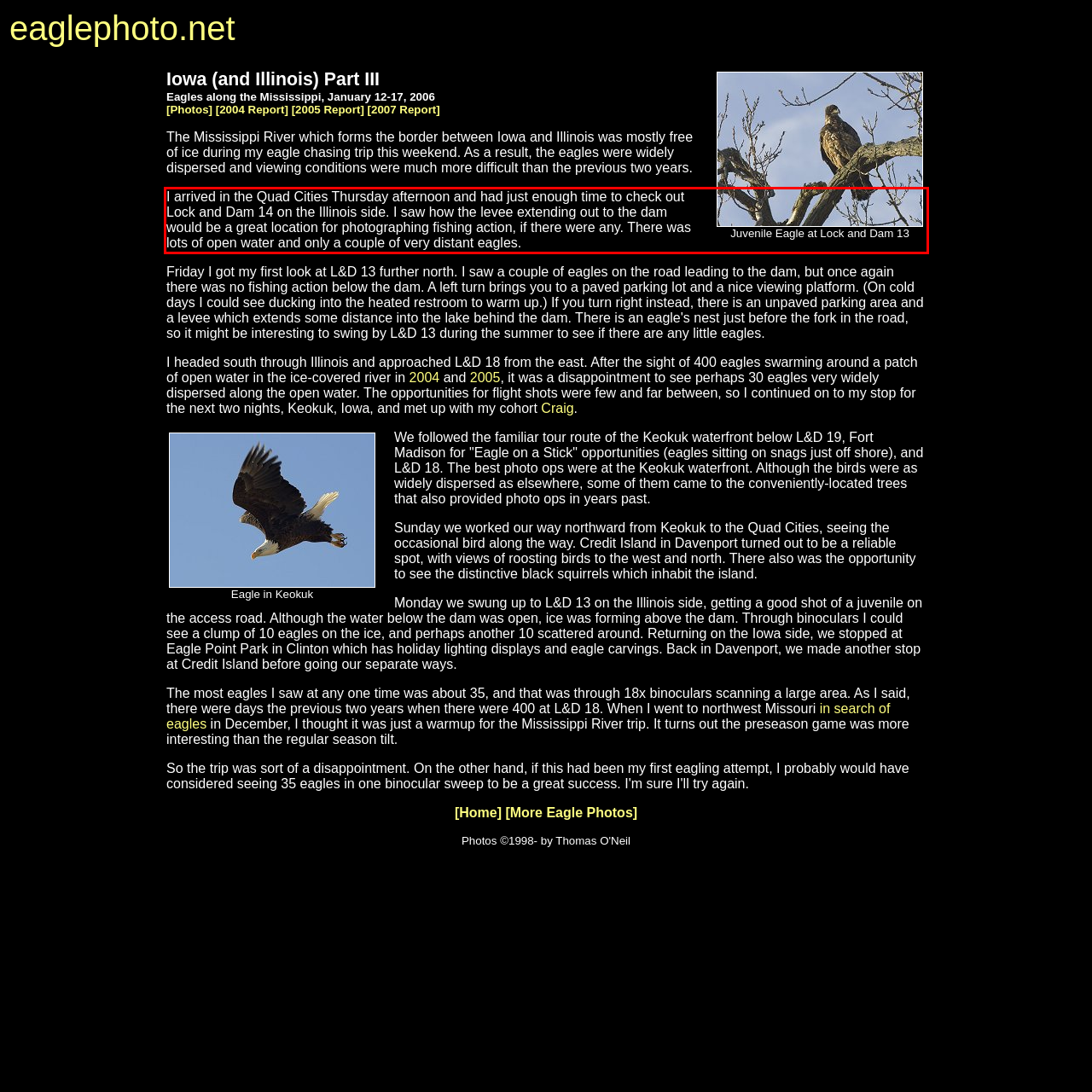Please use OCR to extract the text content from the red bounding box in the provided webpage screenshot.

I arrived in the Quad Cities Thursday afternoon and had just enough time to check out Lock and Dam 14 on the Illinois side. I saw how the levee extending out to the dam would be a great location for photographing fishing action, if there were any. There was lots of open water and only a couple of very distant eagles.